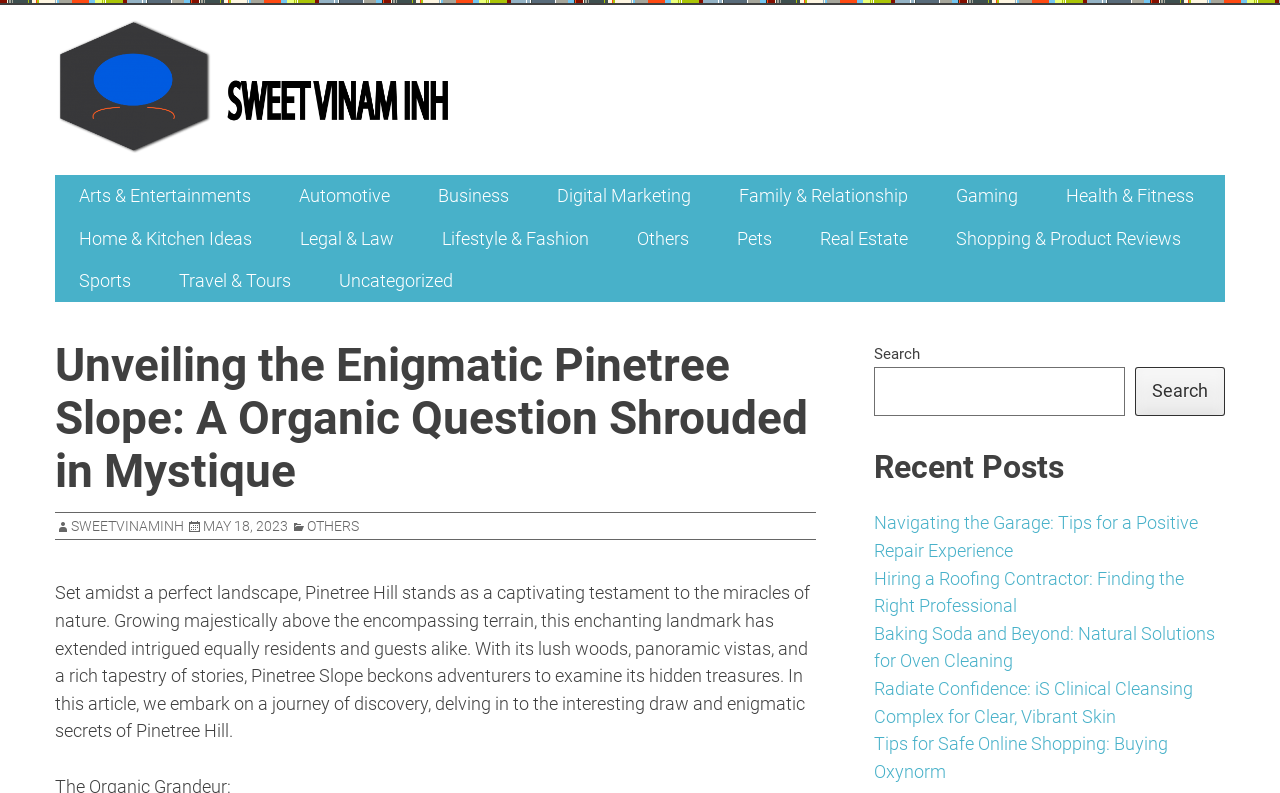Please find the bounding box coordinates in the format (top-left x, top-left y, bottom-right x, bottom-right y) for the given element description. Ensure the coordinates are floating point numbers between 0 and 1. Description: alt="sweet vinaminh"

[0.043, 0.171, 0.355, 0.197]